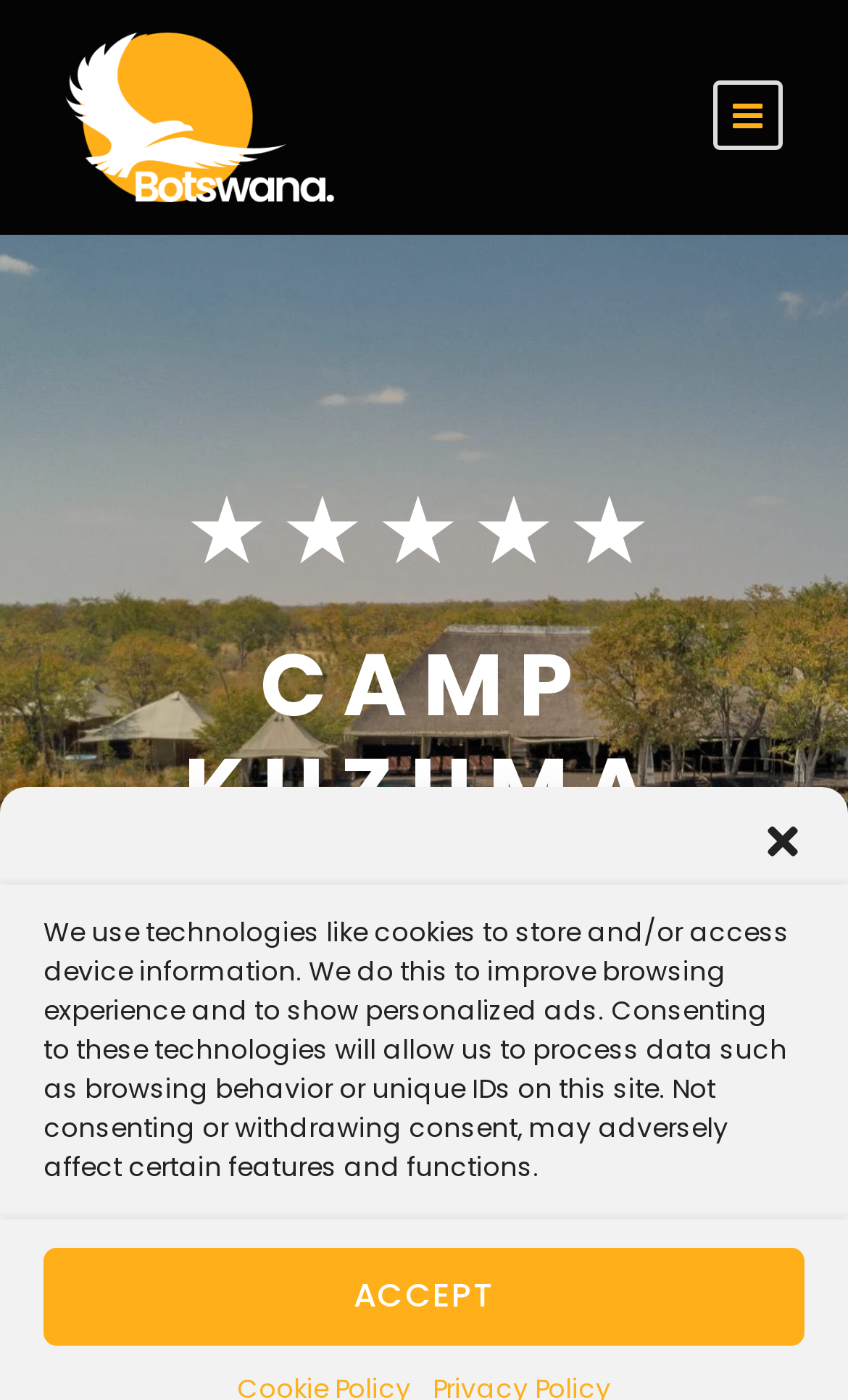Generate a comprehensive description of the webpage content.

The webpage is about Camp Kuzuma, a remote safari lodge in Chobe, Botswana. At the top right corner, there is a "close-dialog" button. Below it, there is a notification about the use of cookies and personalized ads, with an "ACCEPT" button at the bottom right corner.

On the top left side, there are two links, one with no text and the other with a Facebook icon. On the top center, there is a rating of five stars. Next to it, the heading "CAMP KUZUMA" is prominently displayed.

Below the heading, there is a tagline "Explore the Wild: Discover the Beauty of the Botswana", which suggests that the webpage is about exploring the wilderness of Botswana. At the bottom right corner, there is a link with a phone icon, possibly for contacting the lodge.

Overall, the webpage appears to be promoting Camp Kuzuma as a top Chobe safari lodge, highlighting its eco-friendly and off-grid luxury features, and promising exhilarating wildlife encounters.